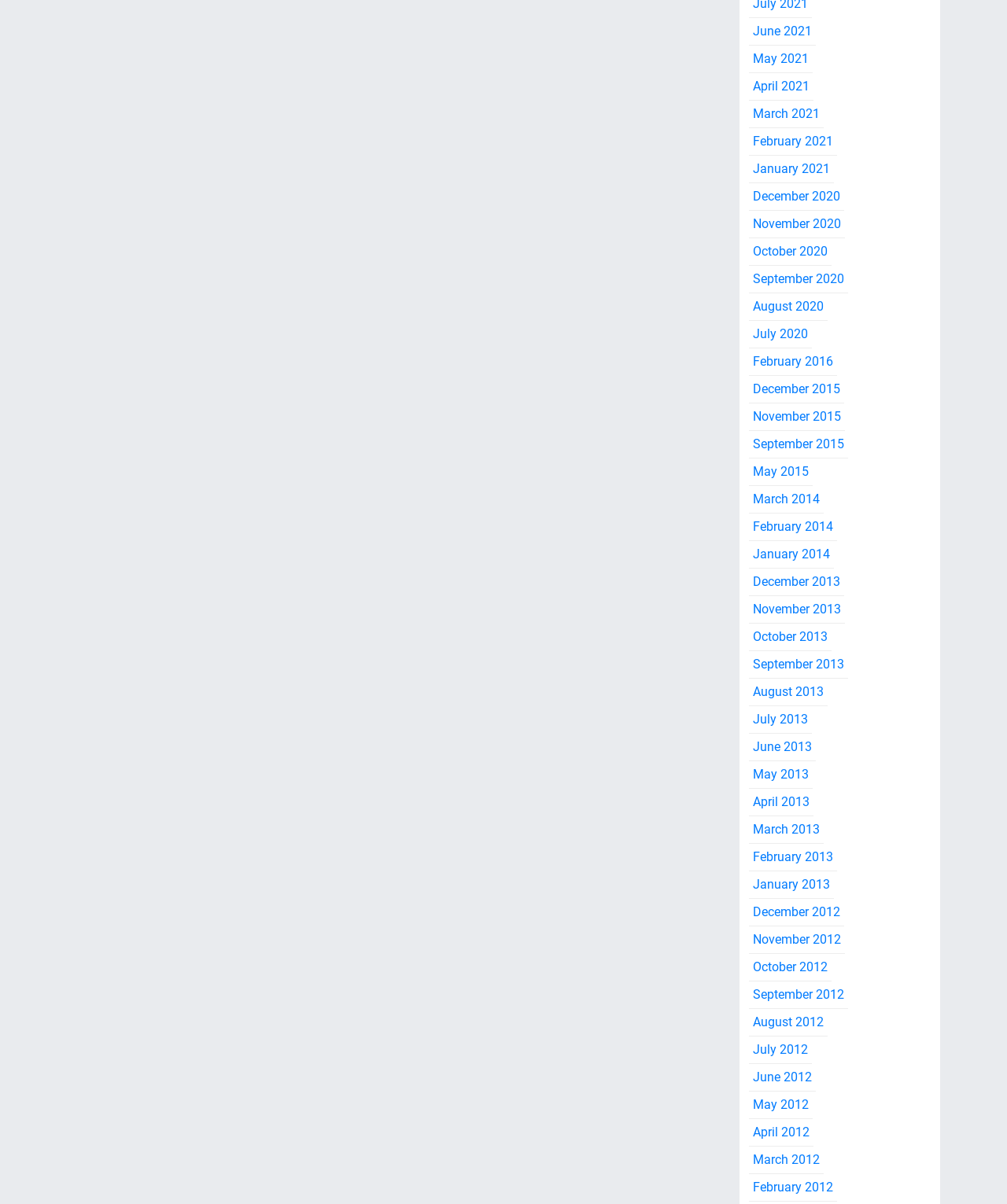Please determine the bounding box coordinates of the element to click in order to execute the following instruction: "view February 2014". The coordinates should be four float numbers between 0 and 1, specified as [left, top, right, bottom].

[0.744, 0.427, 0.831, 0.449]